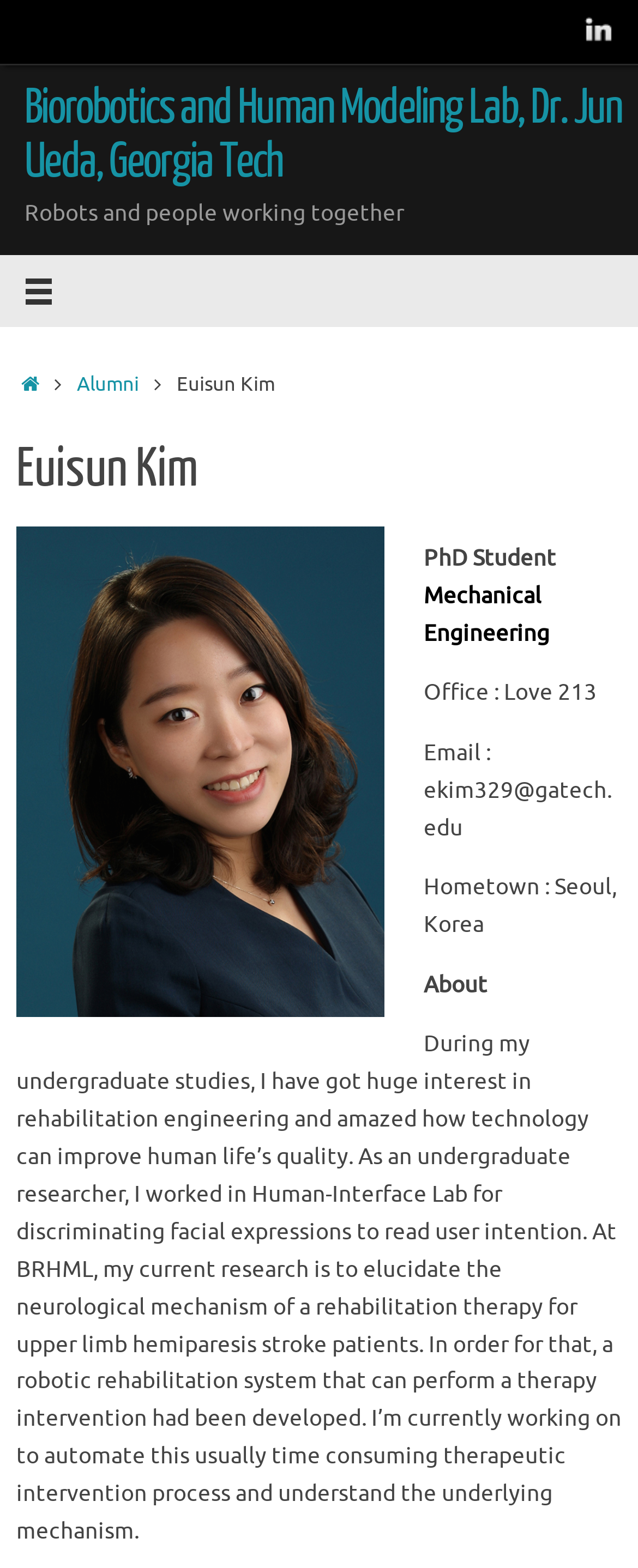Generate an in-depth caption that captures all aspects of the webpage.

The webpage is about Euisun Kim, a PhD student in Mechanical Engineering at Georgia Tech. At the top right corner, there is a LinkedIn icon with a link to Euisun's LinkedIn profile. Below the LinkedIn icon, there is a link to the Biorobotics and Human Modeling Lab, Dr. Jun Ueda, Georgia Tech, which is likely the lab Euisun is affiliated with. 

On the left side of the page, there is a navigation menu with a home button, an alumni link, and Euisun's name, which is also a heading. 

On the right side of the page, there is a section with Euisun's profile information, including their title as a PhD student, department, office location, email address, hometown, and a brief description of their research interests and background. The research description is a lengthy paragraph that explains Euisun's undergraduate research experience, current research at BRHML, and their goals for automating a therapeutic intervention process.